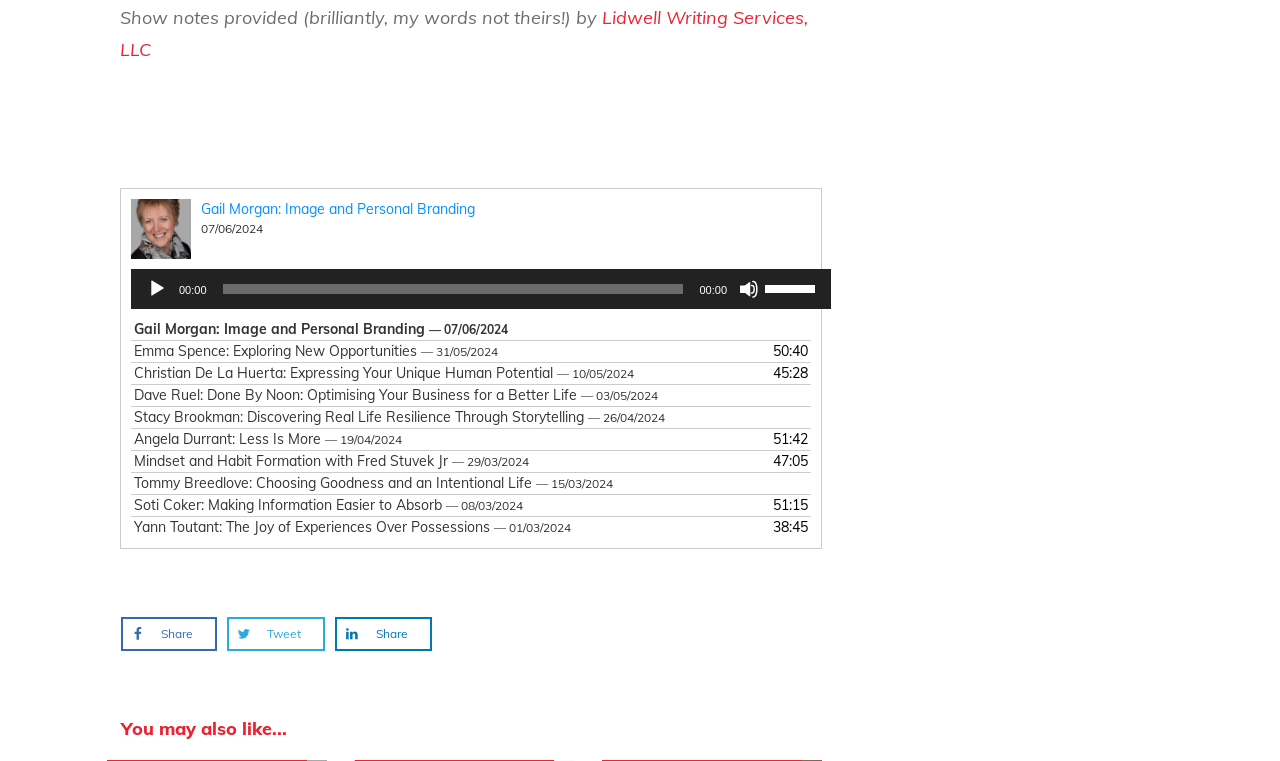Can you determine the bounding box coordinates of the area that needs to be clicked to fulfill the following instruction: "Visit Gail Morgan's page"?

[0.157, 0.263, 0.371, 0.287]